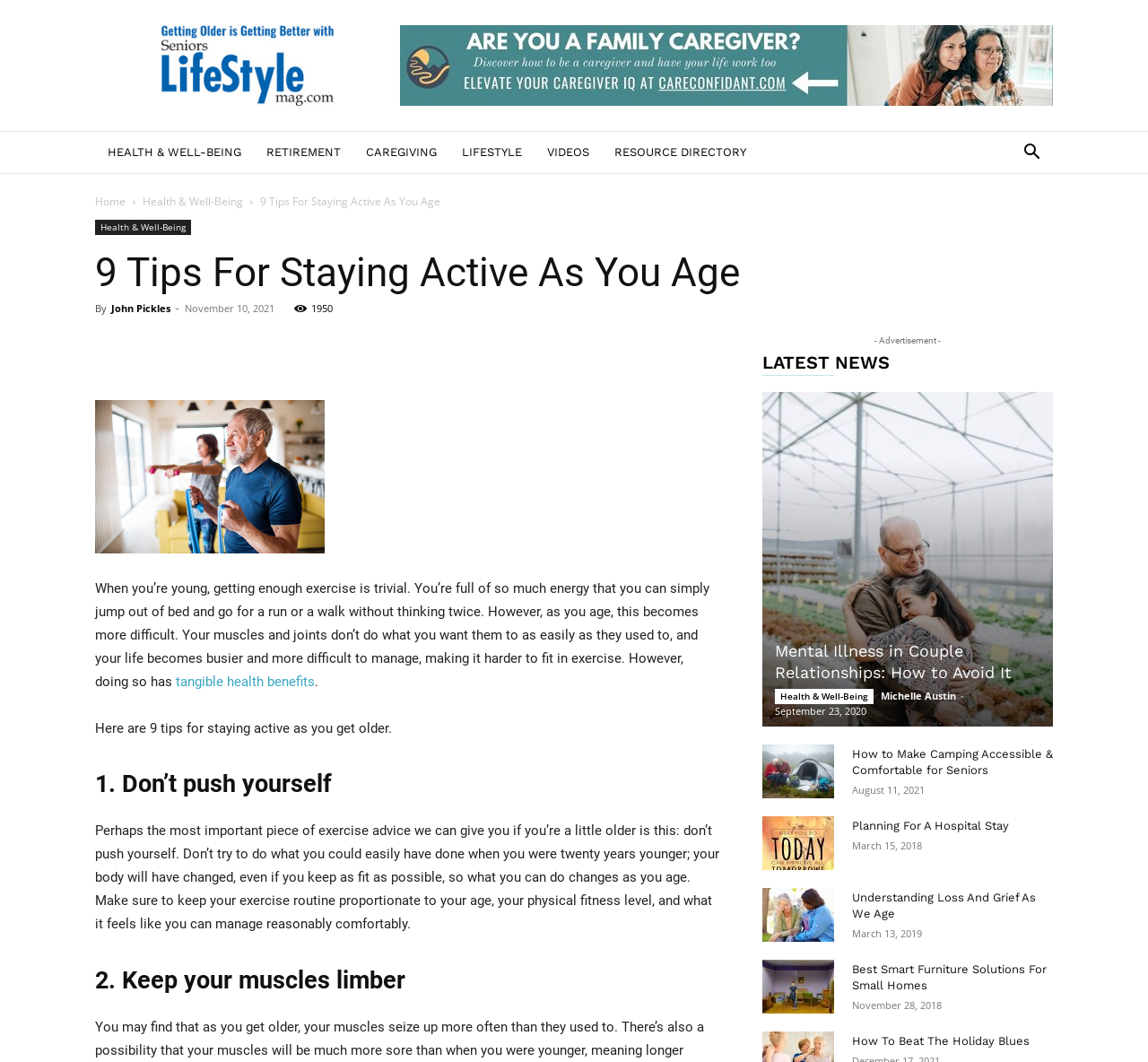From the screenshot, find the bounding box of the UI element matching this description: "Resource Directory". Supply the bounding box coordinates in the form [left, top, right, bottom], each a float between 0 and 1.

[0.524, 0.123, 0.661, 0.164]